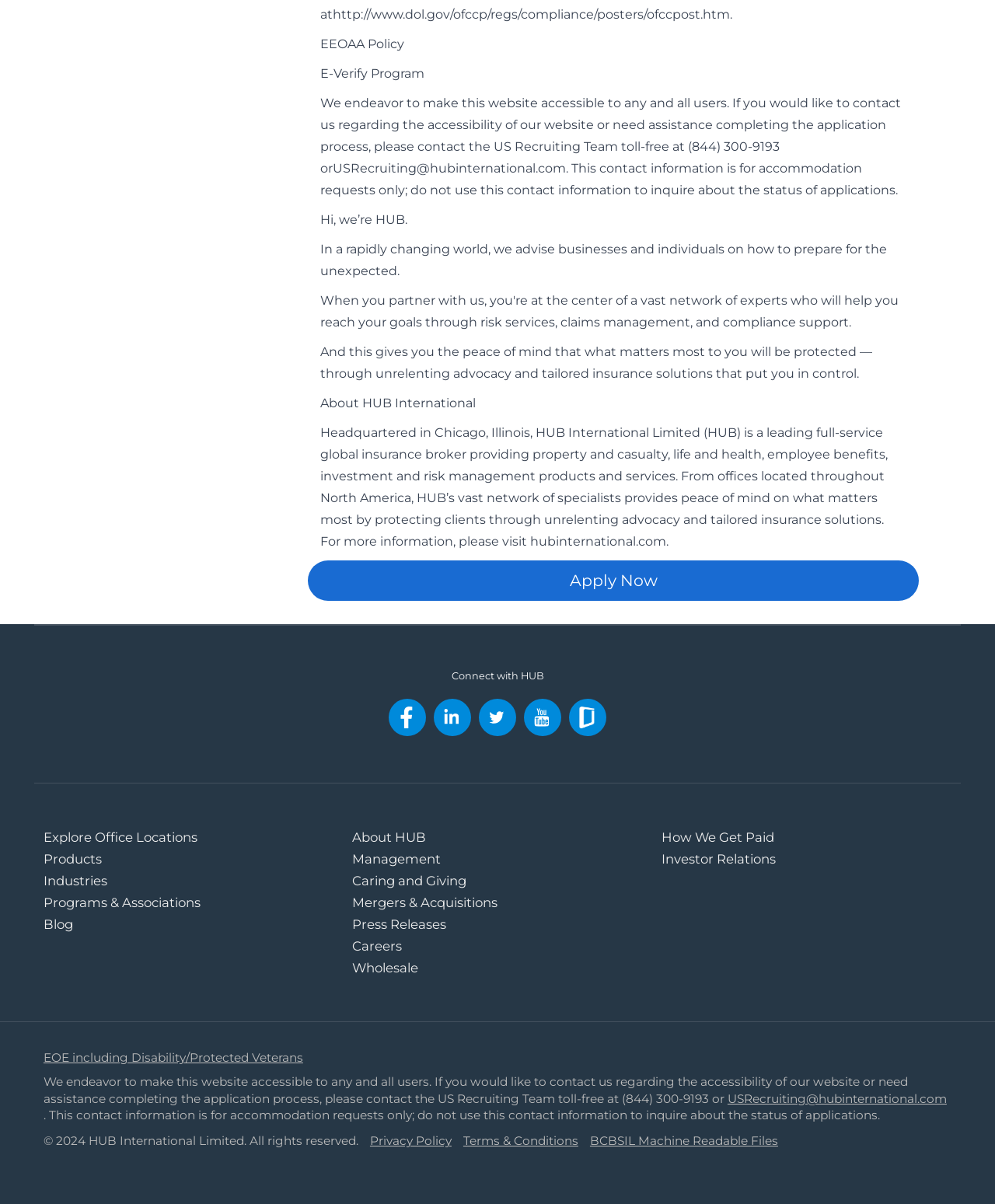What is the contact information for accommodation requests?
Please respond to the question with a detailed and well-explained answer.

I found the contact information in the StaticText element with the text 'If you would like to contact us regarding the accessibility of our website or need assistance completing the application process, please contact the US Recruiting Team toll-free at (844) 300-9193 or USRecruiting@hubinternational.com.'.